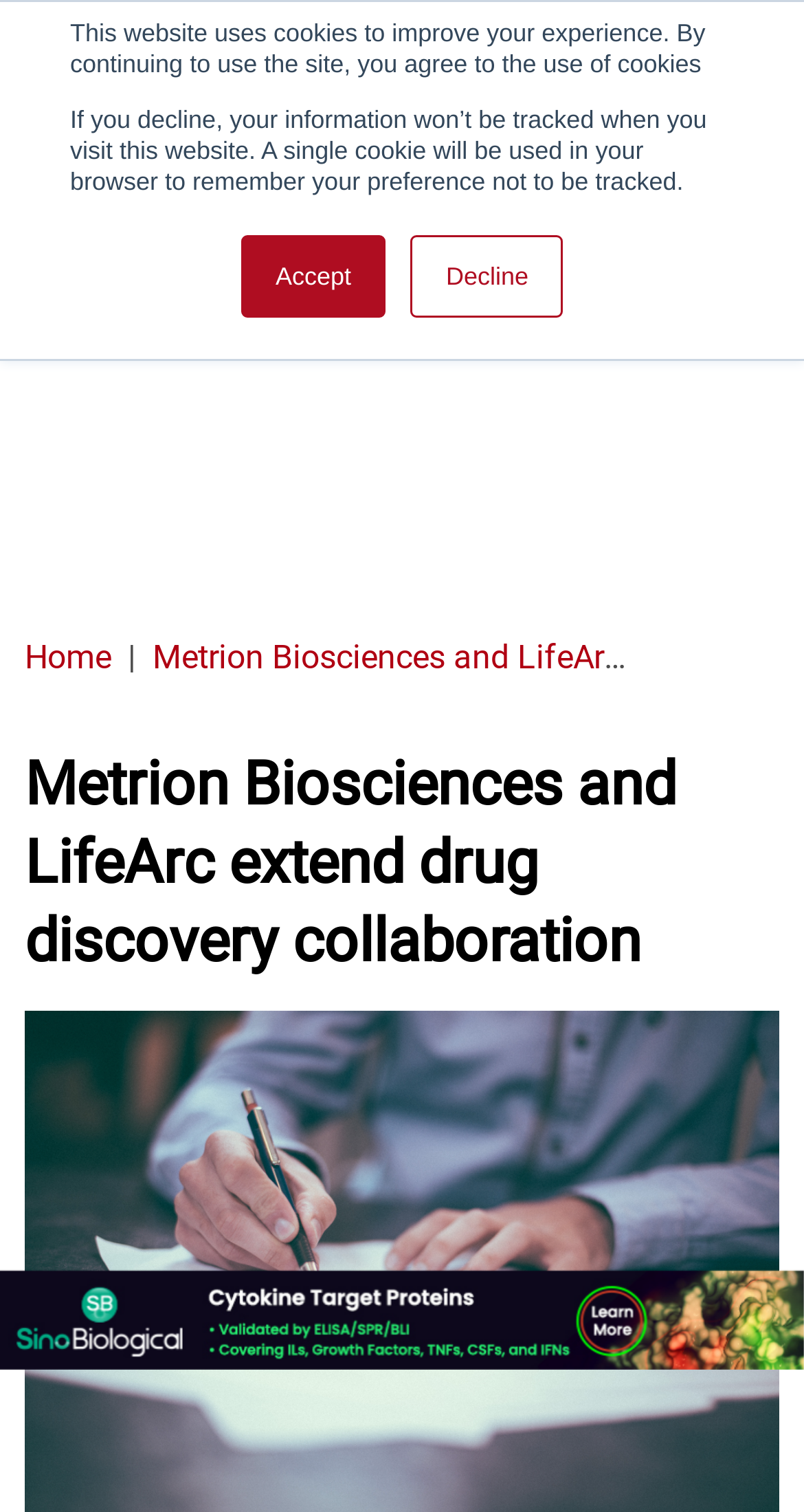Can you specify the bounding box coordinates for the region that should be clicked to fulfill this instruction: "Click the 'Drug Discovery World (DDW)' link".

[0.244, 0.0, 0.756, 0.095]